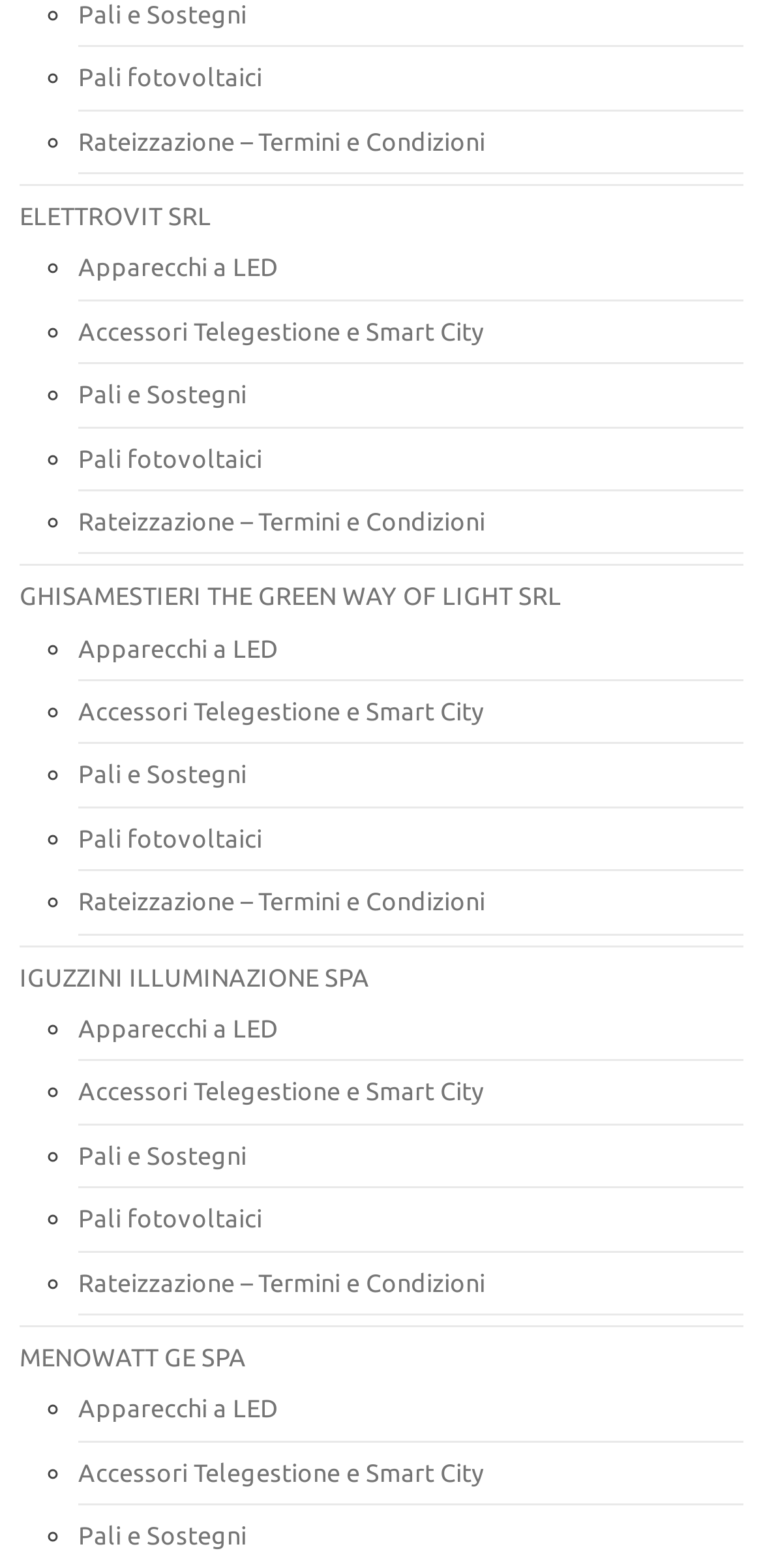Please determine the bounding box coordinates of the element to click on in order to accomplish the following task: "Click on Pali fotovoltaici". Ensure the coordinates are four float numbers ranging from 0 to 1, i.e., [left, top, right, bottom].

[0.103, 0.04, 0.344, 0.058]